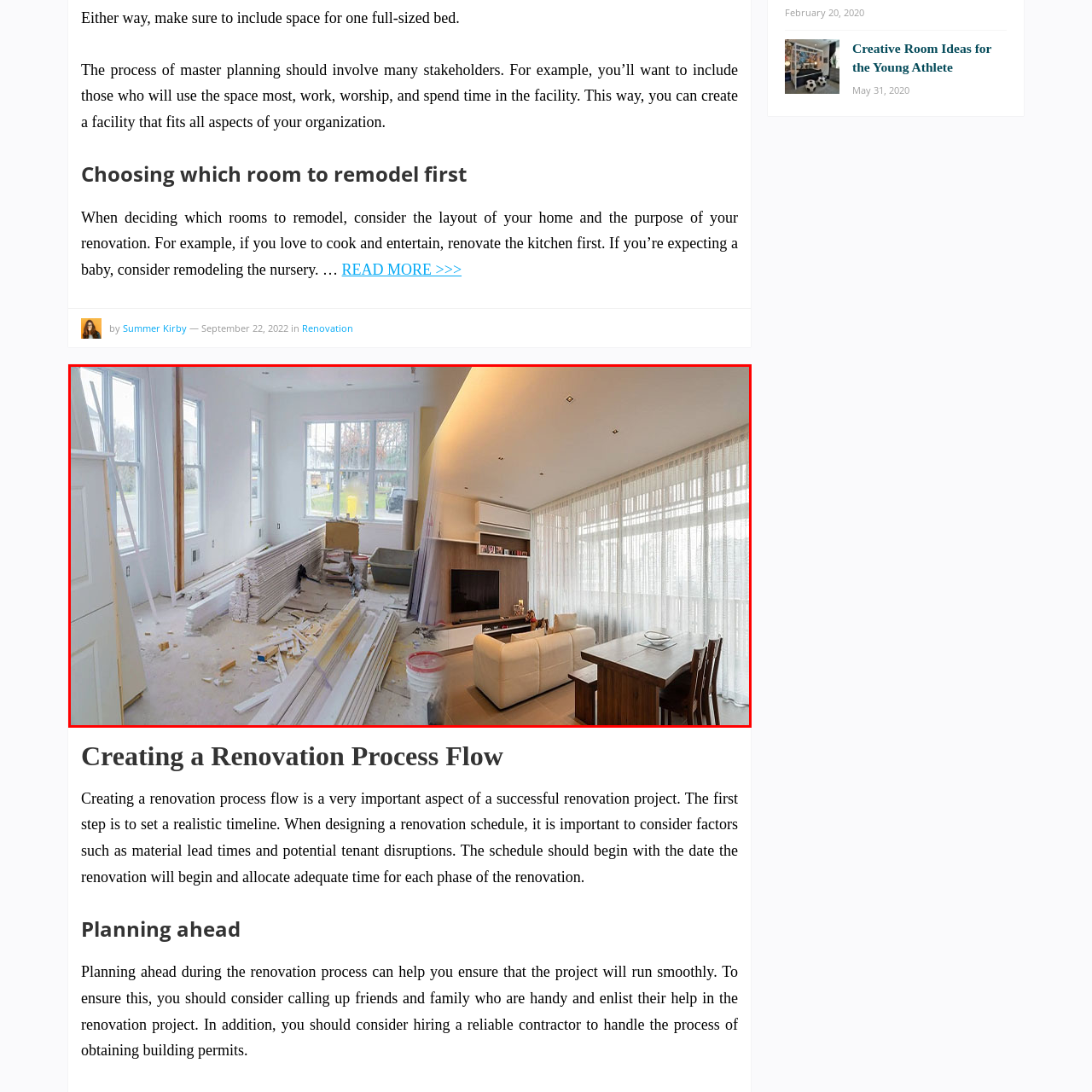Examine the portion of the image marked by the red rectangle, What is the ambiance of the completed renovation? Answer concisely using a single word or phrase.

Elegant and modern